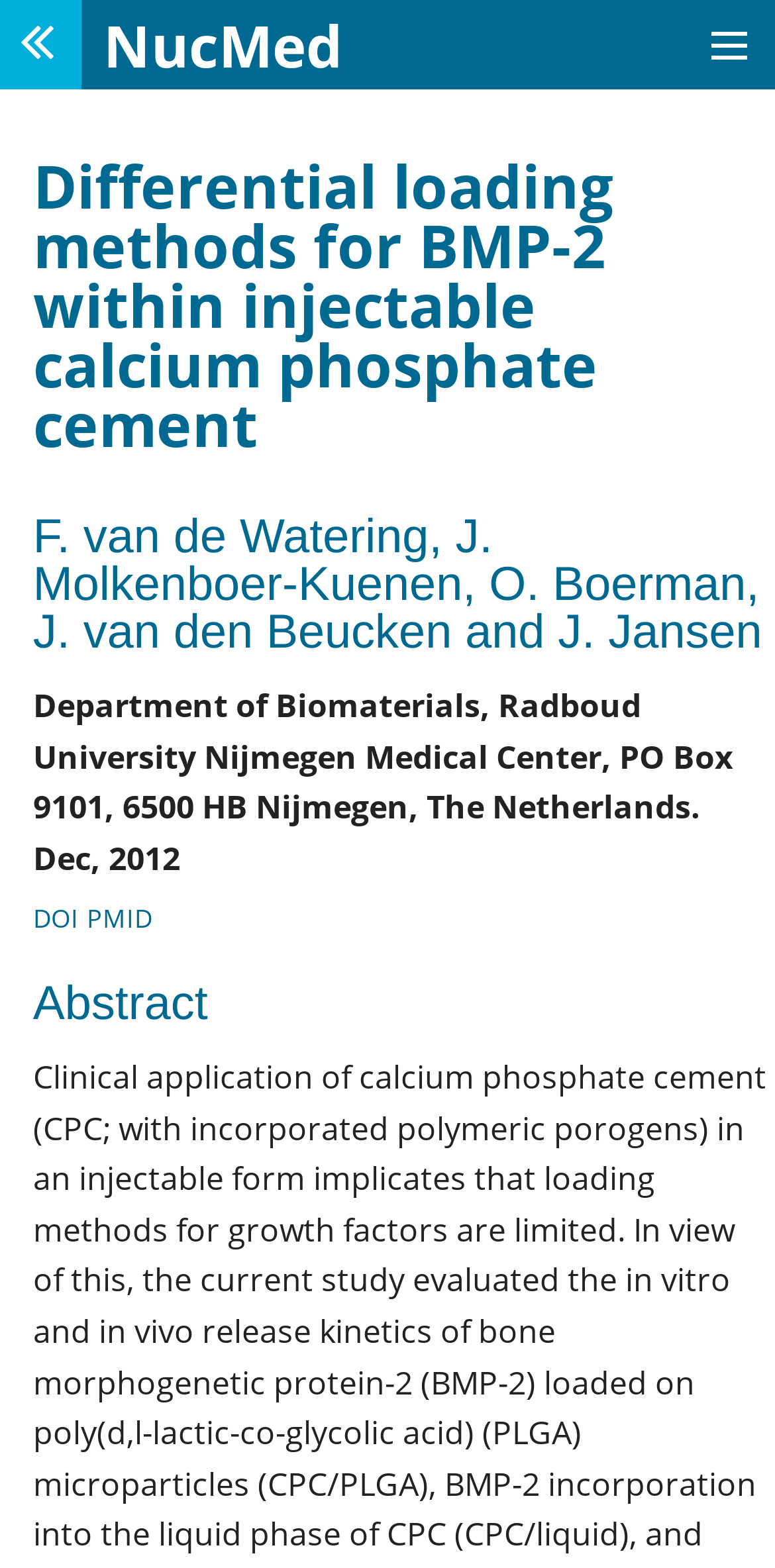Please find the bounding box coordinates of the element's region to be clicked to carry out this instruction: "Read the abstract".

[0.043, 0.607, 0.993, 0.656]